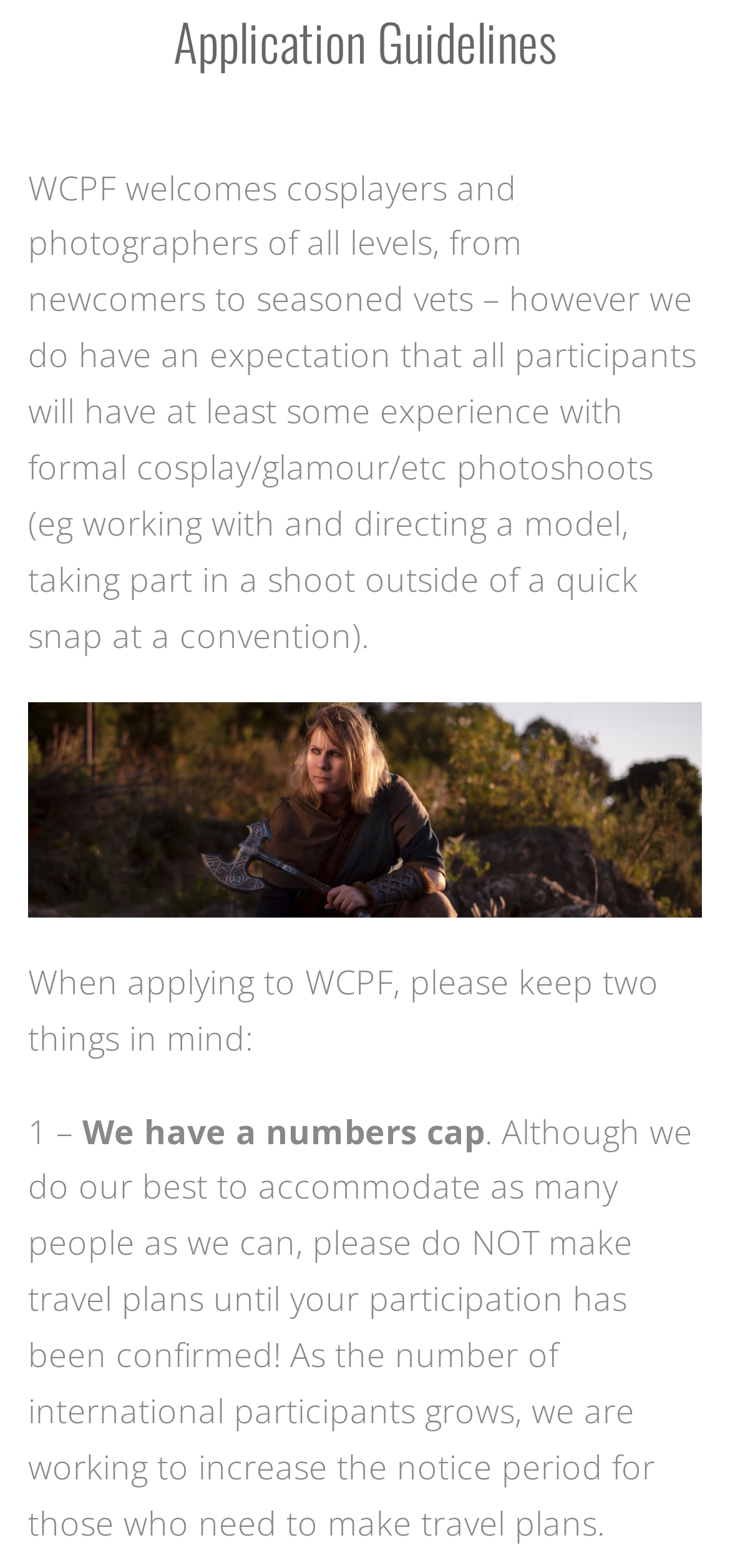Determine the bounding box coordinates for the UI element with the following description: "Photo Locations". The coordinates should be four float numbers between 0 and 1, represented as [left, top, right, bottom].

[0.0, 0.327, 1.0, 0.385]